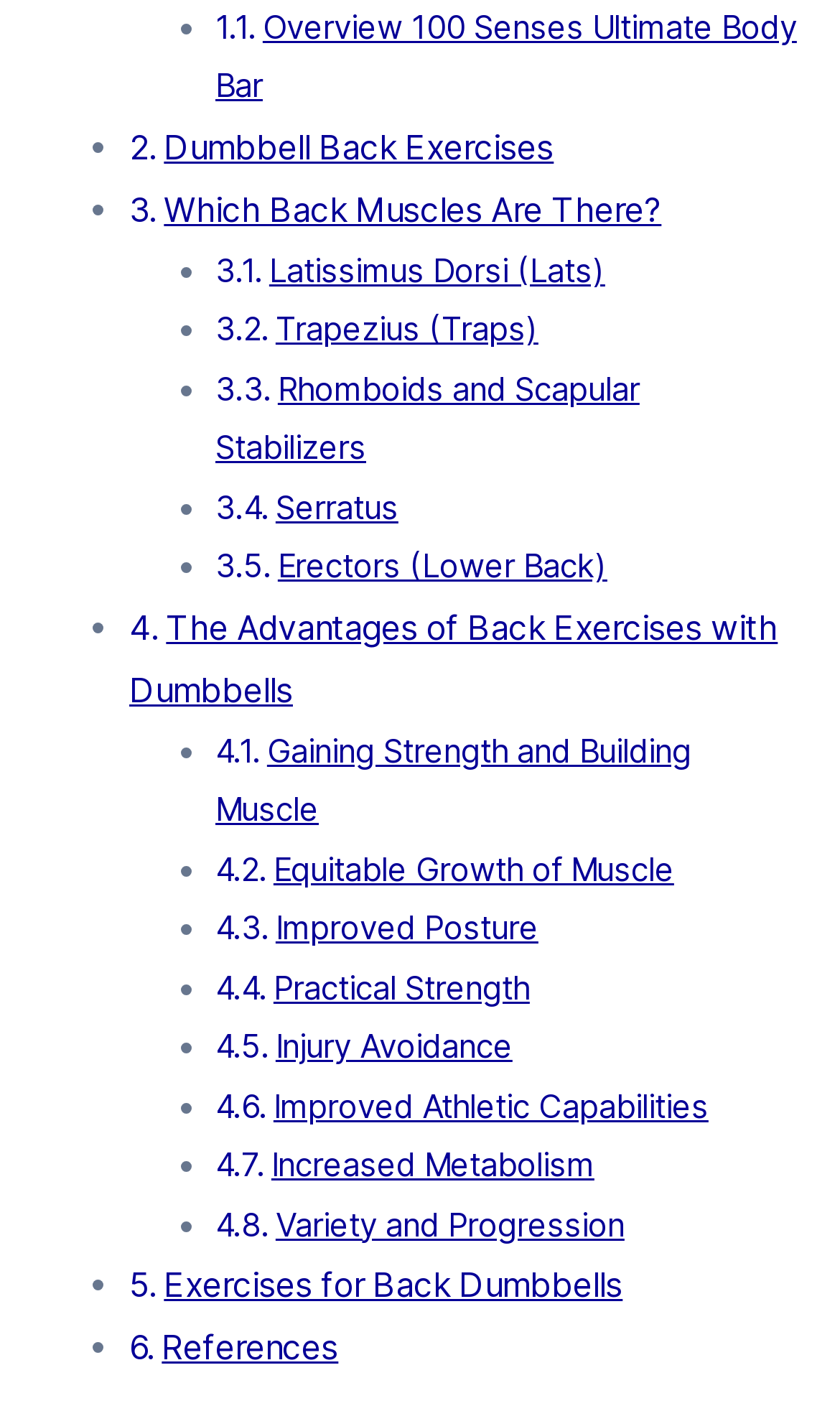Please identify the coordinates of the bounding box that should be clicked to fulfill this instruction: "View Dumbbell Back Exercises".

[0.195, 0.09, 0.659, 0.119]